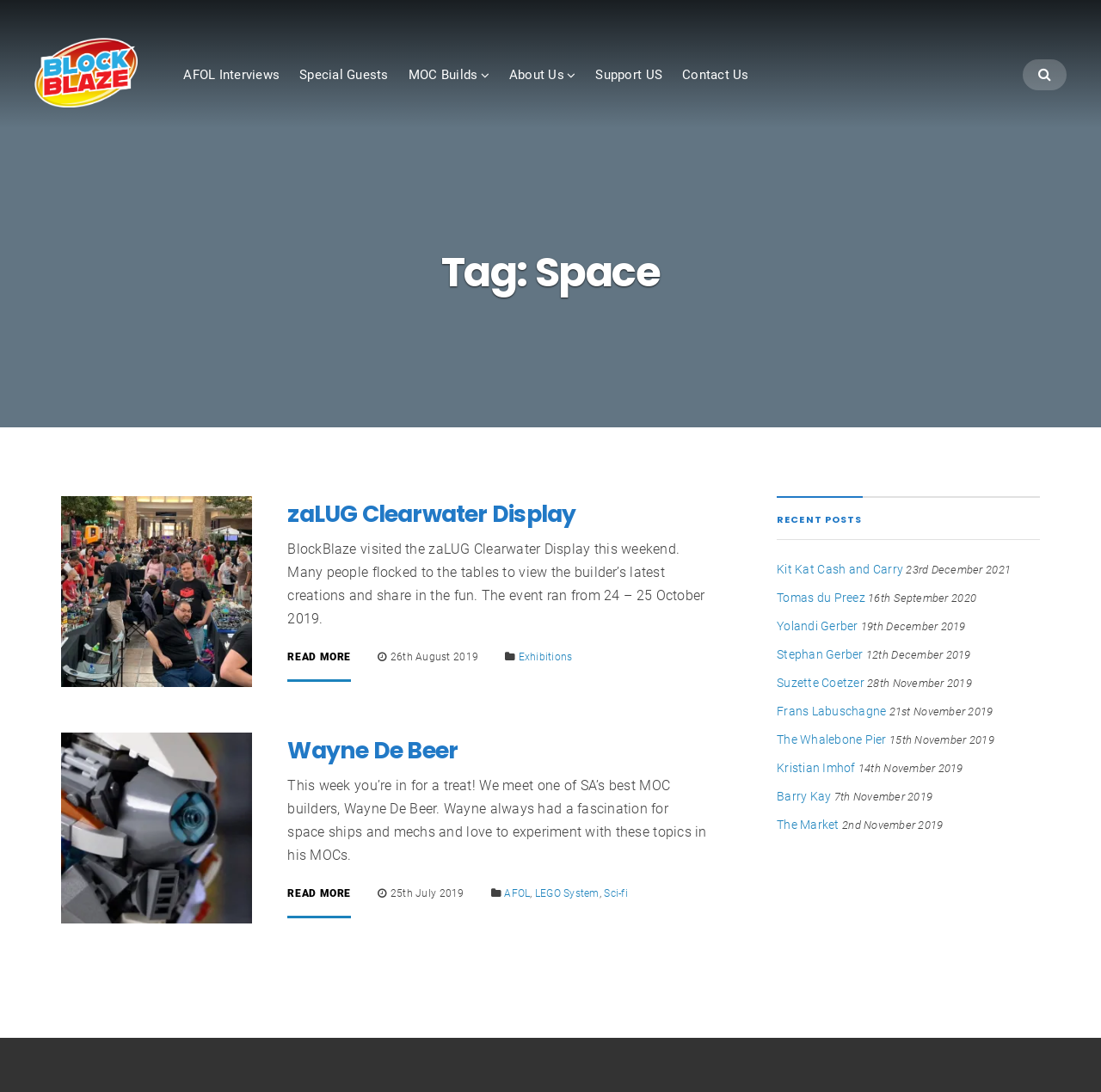What is the topic of the interview with Wayne De Beer?
Provide an in-depth and detailed explanation in response to the question.

The interview with Wayne De Beer is about his experience as a MOC builder, which is evident from the text 'We meet one of SA’s best MOC builders, Wayne De Beer.'